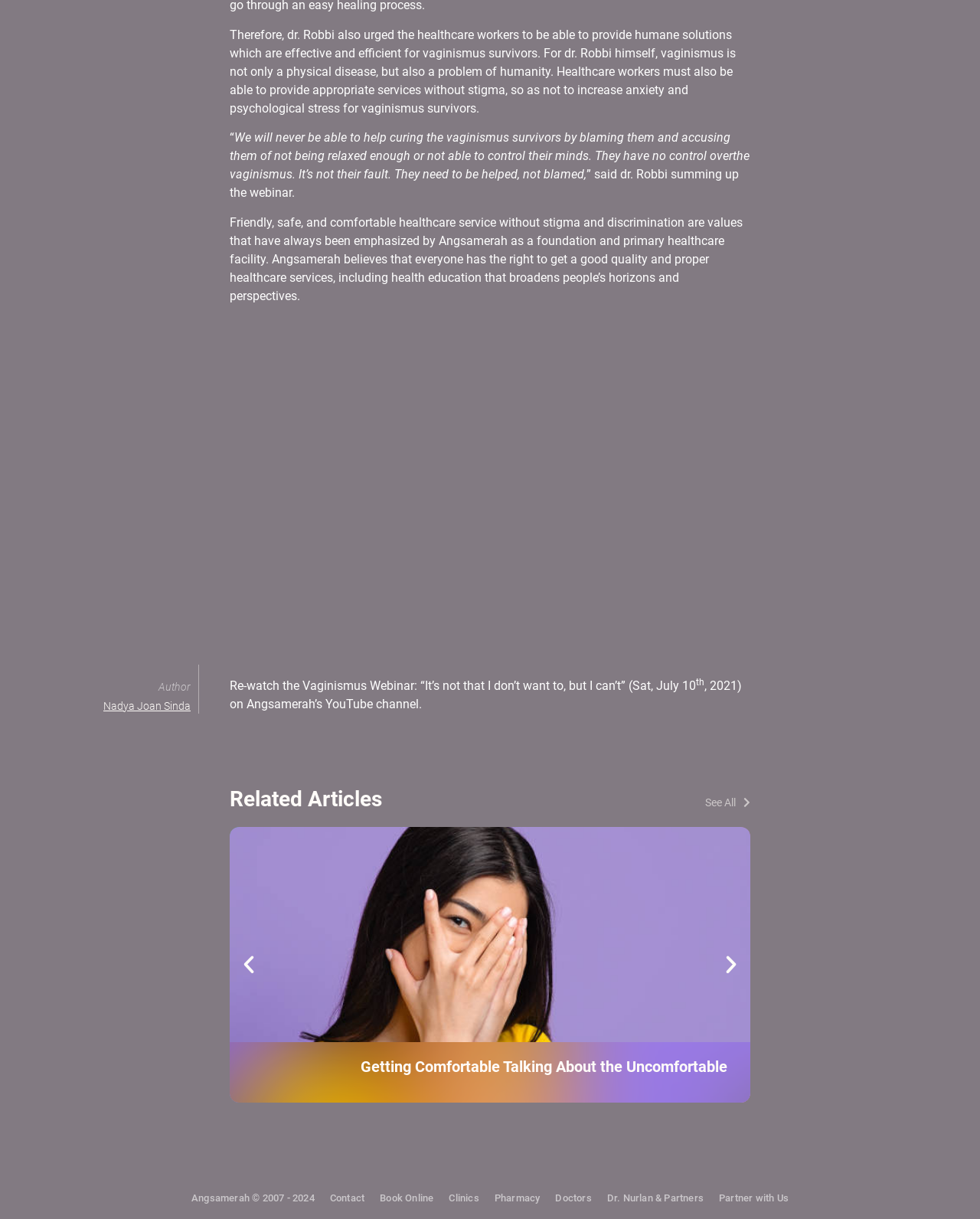What is the name of the foundation?
Provide a well-explained and detailed answer to the question.

I found the answer by looking at the text 'Friendly, safe, and comfortable healthcare service without stigma and discrimination are values that have always been emphasized by Angsamerah as a foundation and primary healthcare facility.' which suggests that Angsamerah is the name of the foundation.